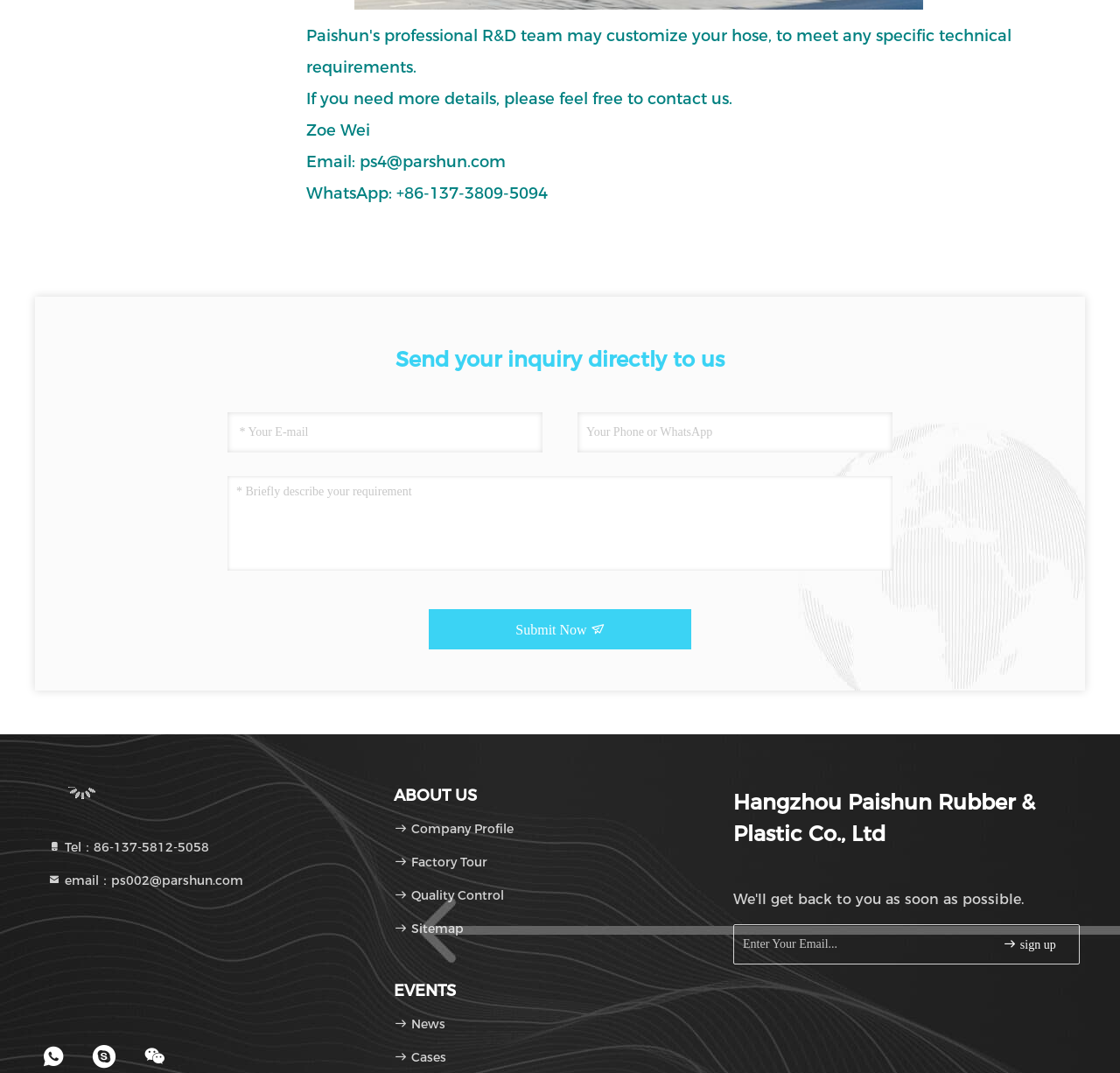Please determine the bounding box coordinates of the area that needs to be clicked to complete this task: 'Read the 'Who Owns 7 Brew Coffee' article'. The coordinates must be four float numbers between 0 and 1, formatted as [left, top, right, bottom].

None